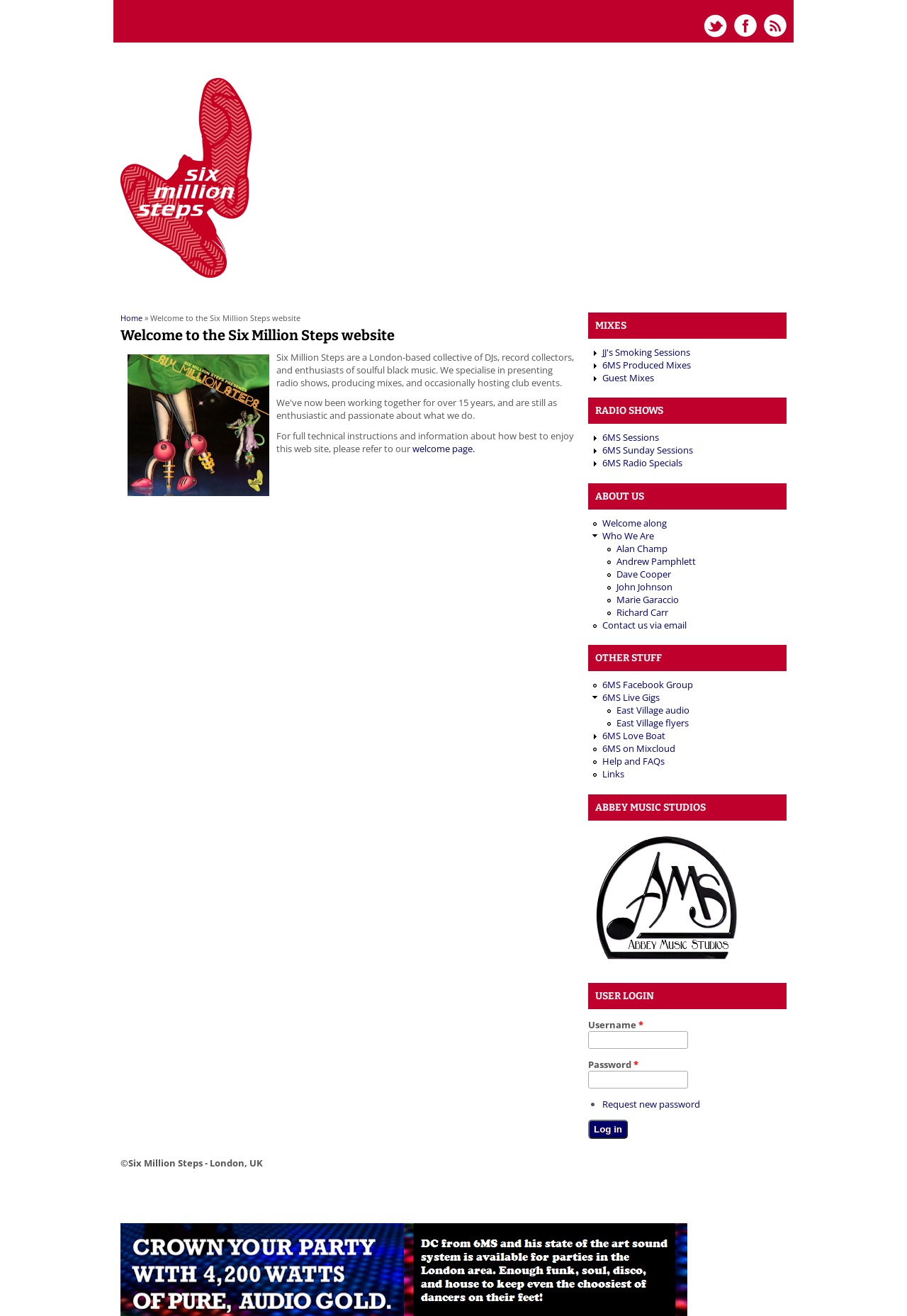Respond to the question below with a concise word or phrase:
How many types of radio shows are listed?

4